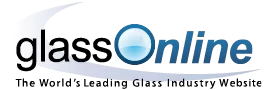With reference to the screenshot, provide a detailed response to the question below:
What is the case of the word 'glass'?

According to the caption, the word 'glass' is presented in lowercase letters, which is a deliberate design choice to create a distinct visual identity for the brand.